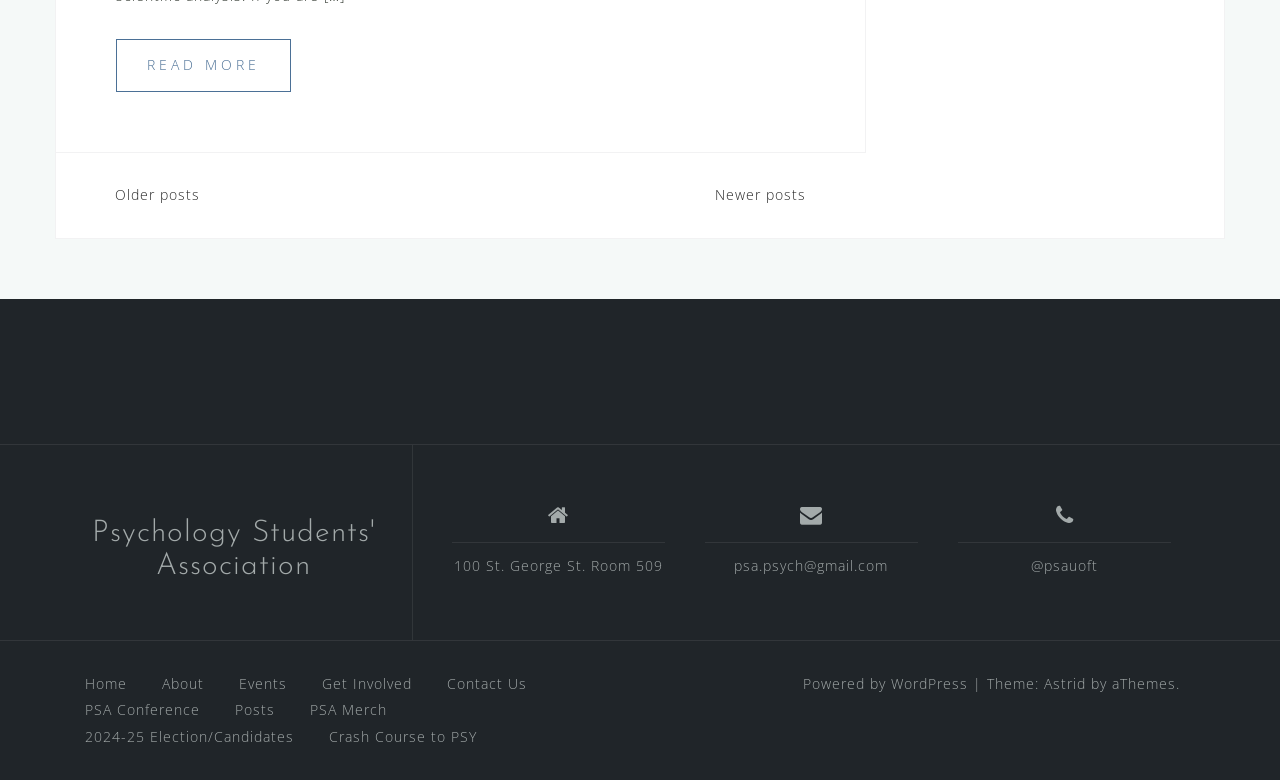Please specify the bounding box coordinates of the clickable section necessary to execute the following command: "Click on 'READ MORE'".

[0.091, 0.05, 0.227, 0.118]